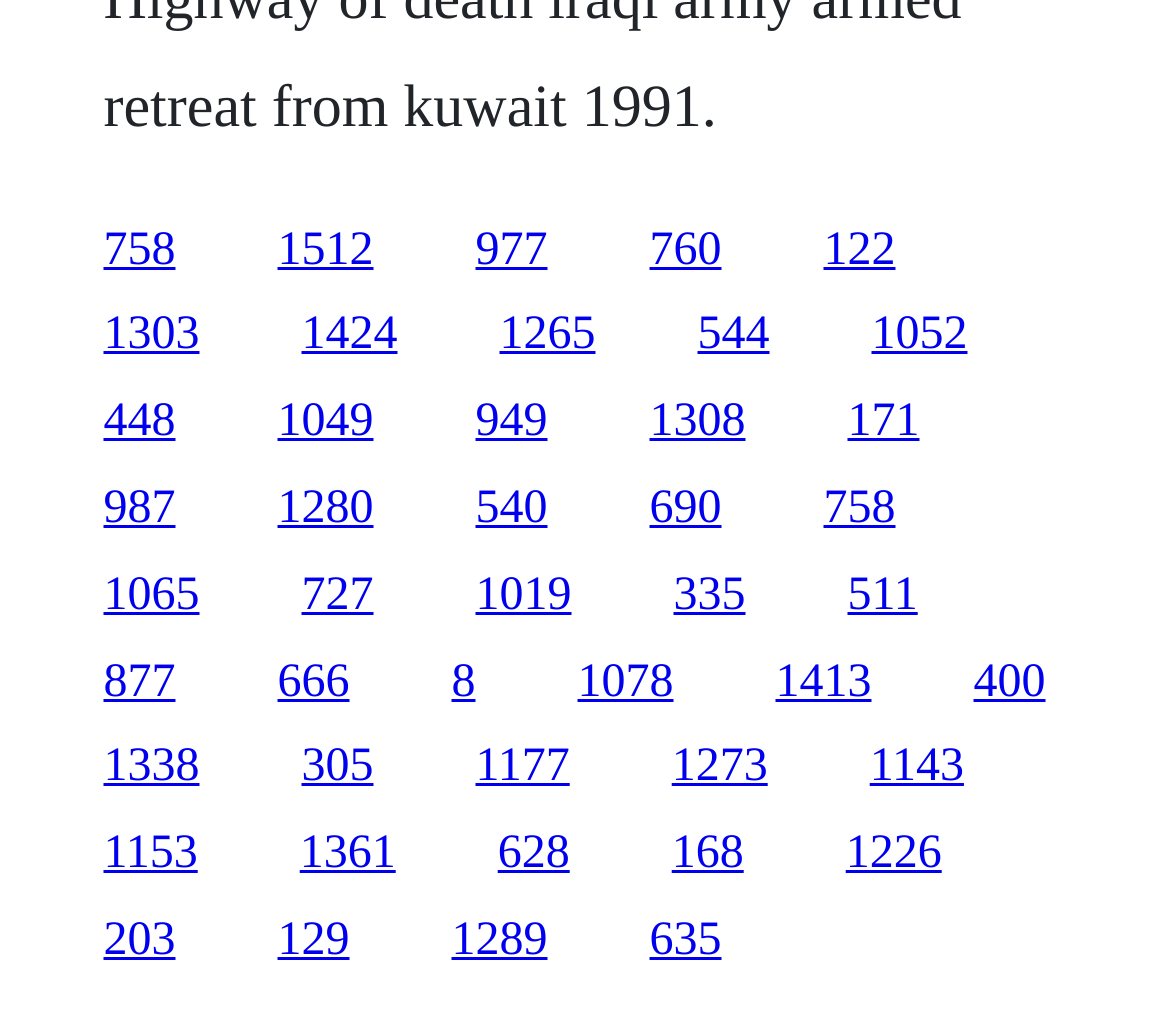Please provide the bounding box coordinates for the element that needs to be clicked to perform the following instruction: "visit the third link". The coordinates should be given as four float numbers between 0 and 1, i.e., [left, top, right, bottom].

[0.406, 0.221, 0.468, 0.272]